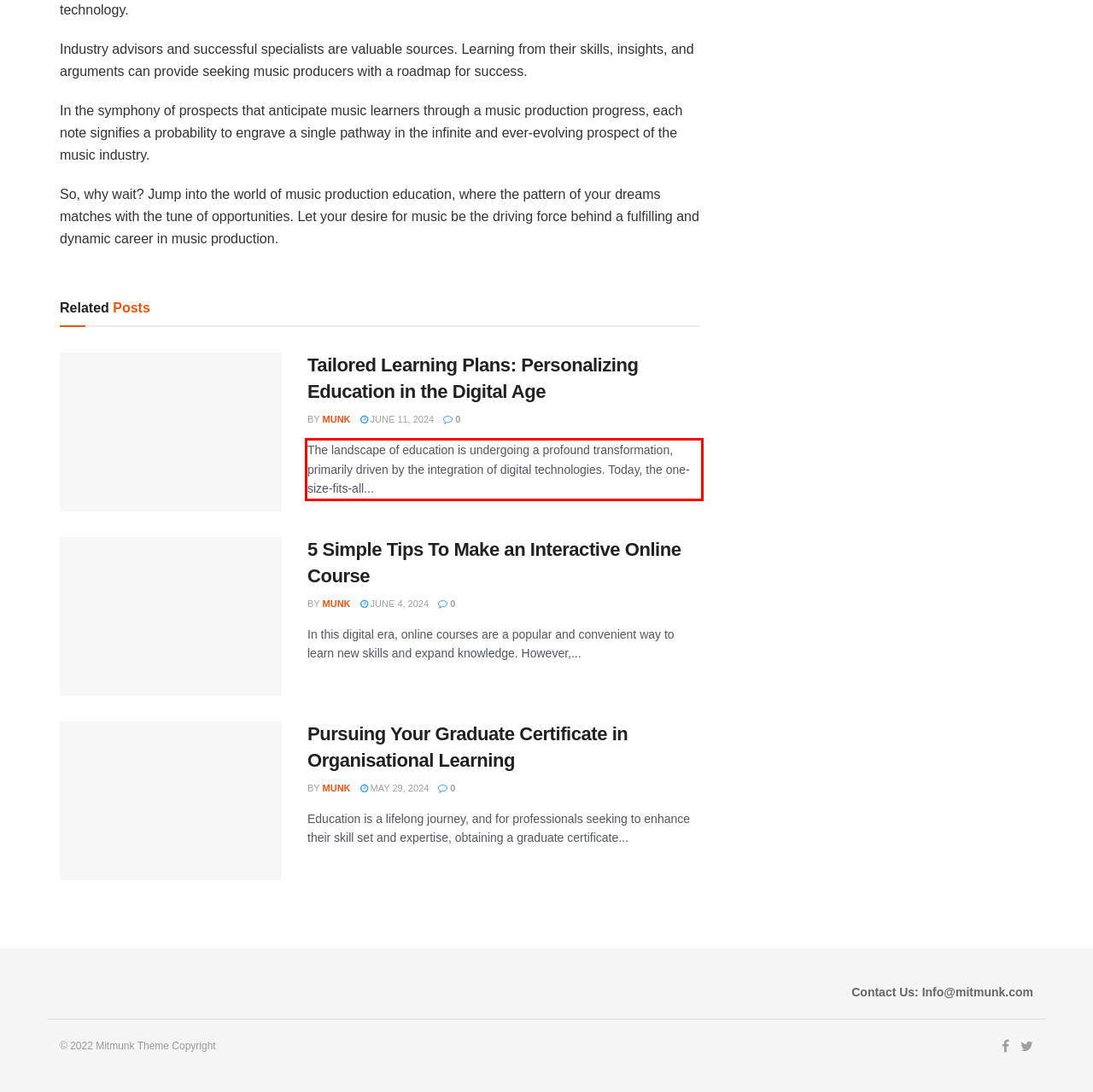You have a screenshot of a webpage with a red bounding box. Use OCR to generate the text contained within this red rectangle.

The landscape of education is undergoing a profound transformation, primarily driven by the integration of digital technologies. Today, the one-size-fits-all...